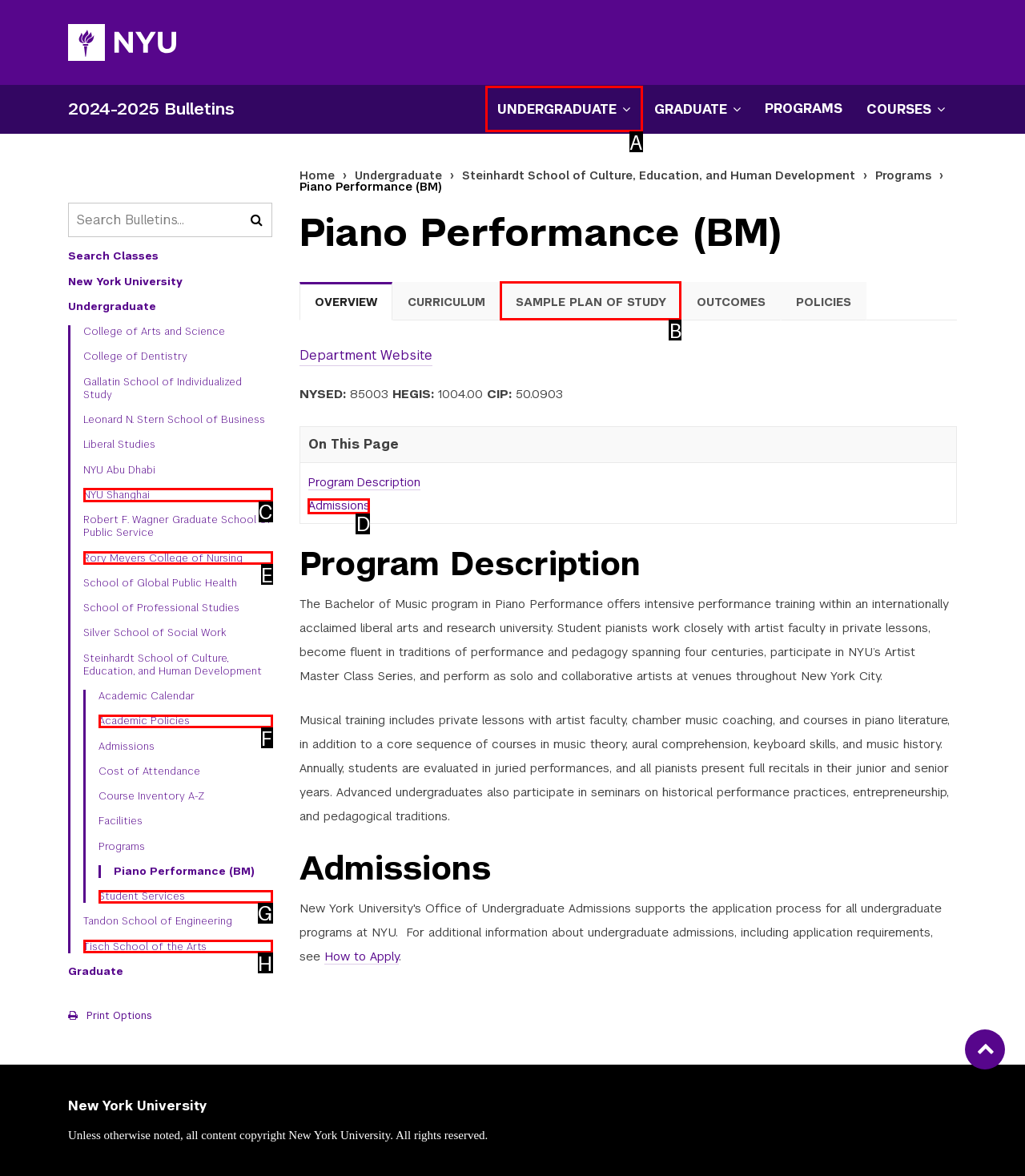Choose the option that best matches the element: Academic Policies
Respond with the letter of the correct option.

F